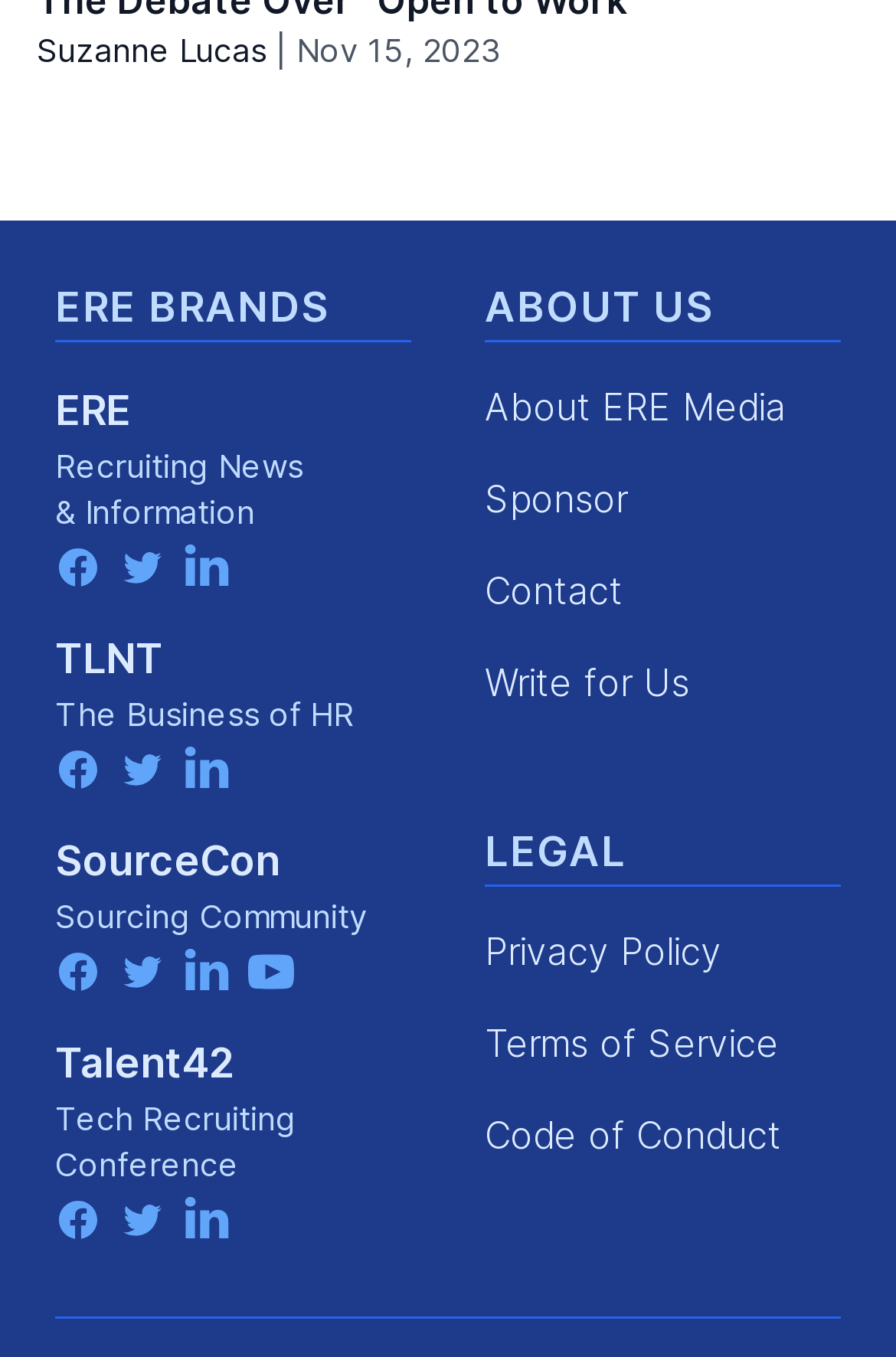Please provide the bounding box coordinates for the element that needs to be clicked to perform the following instruction: "Follow ERE on Facebook". The coordinates should be given as four float numbers between 0 and 1, i.e., [left, top, right, bottom].

[0.062, 0.401, 0.113, 0.434]